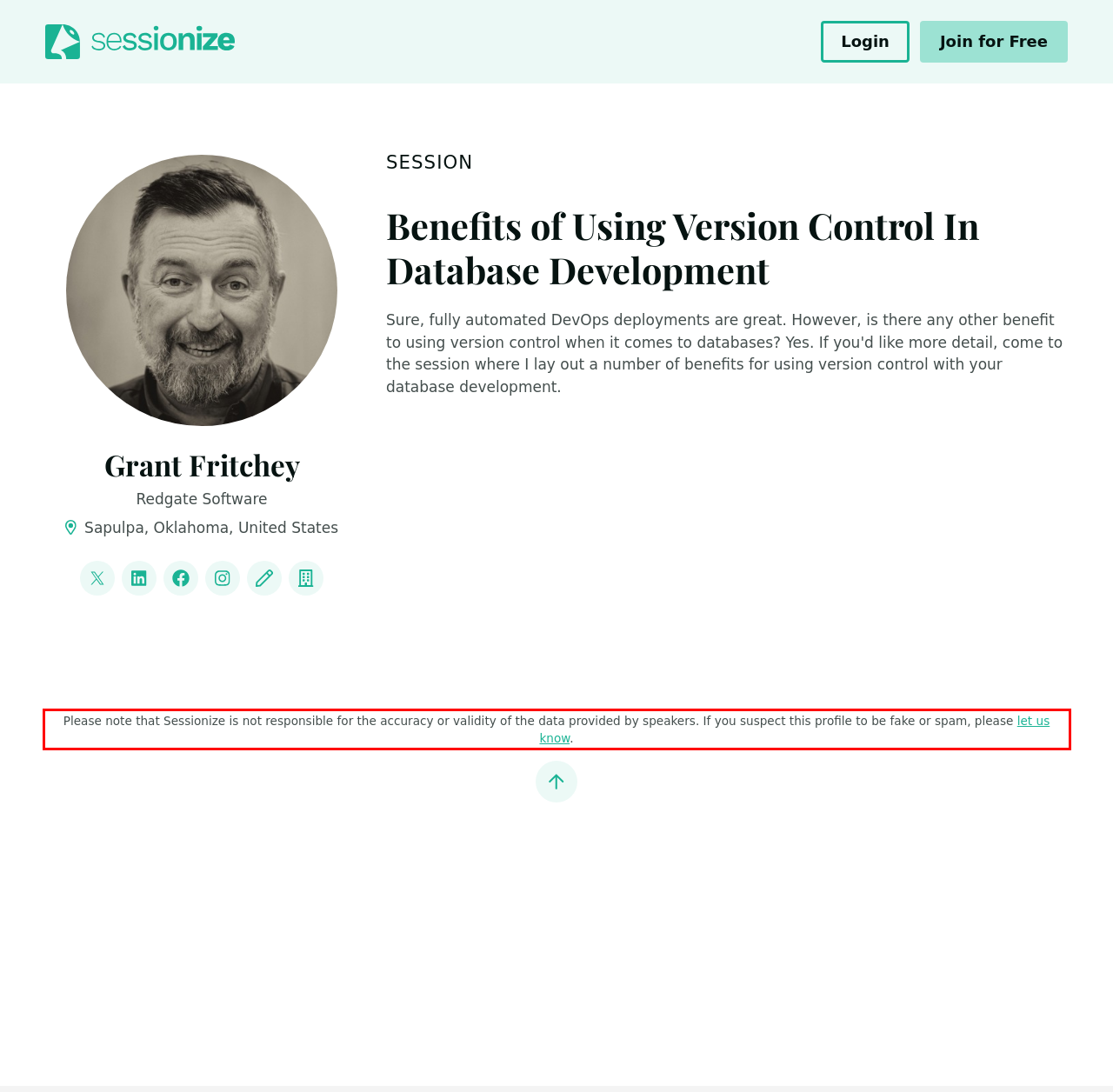Identify the text inside the red bounding box on the provided webpage screenshot by performing OCR.

Please note that Sessionize is not responsible for the accuracy or validity of the data provided by speakers. If you suspect this profile to be fake or spam, please let us know.